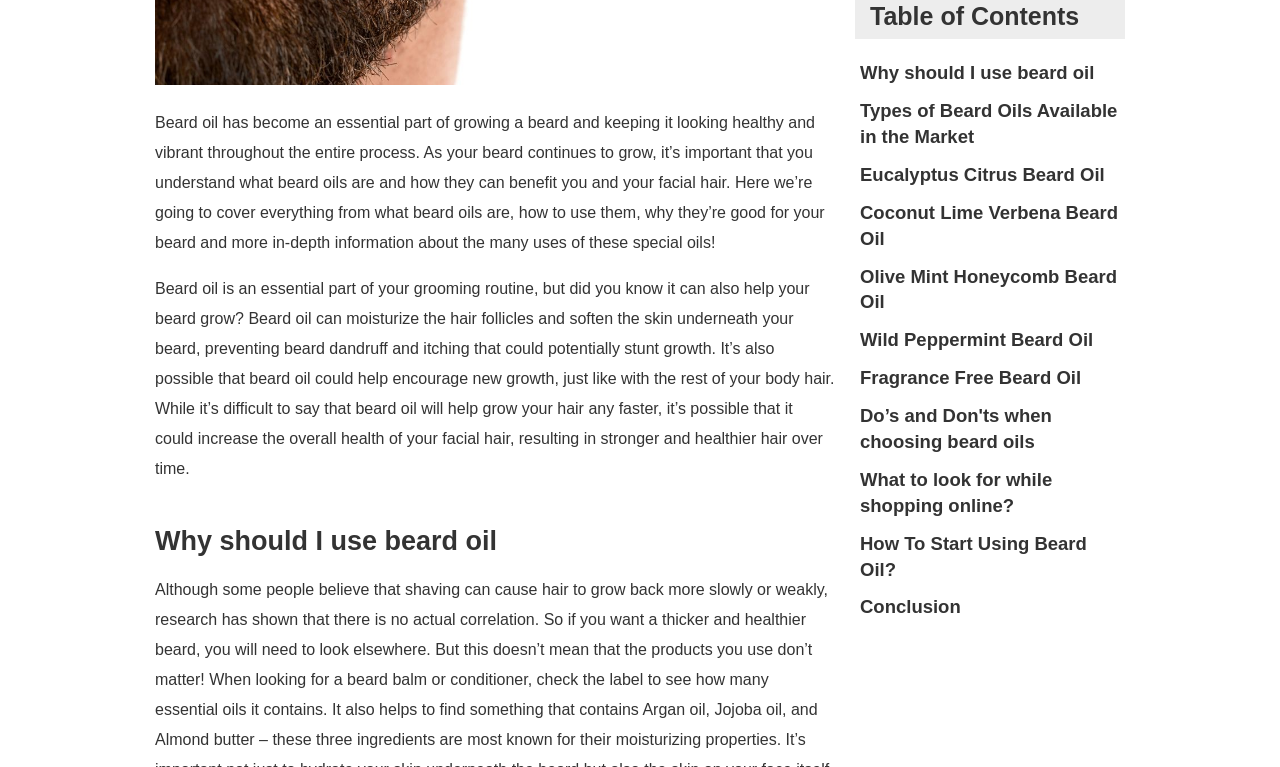Based on the element description Log In, identify the bounding box of the UI element in the given webpage screenshot. The coordinates should be in the format (top-left x, top-left y, bottom-right x, bottom-right y) and must be between 0 and 1.

None